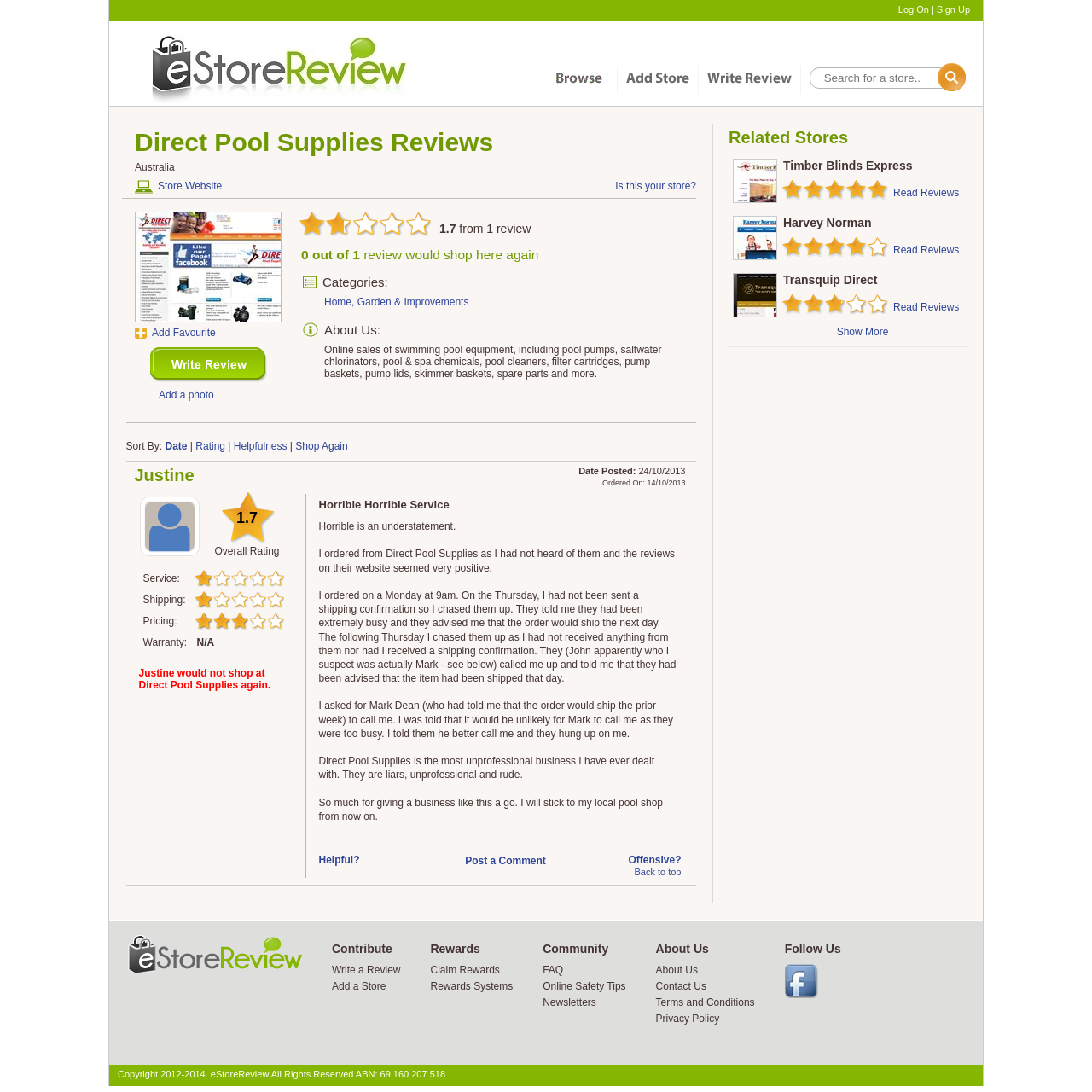Write a detailed summary of the webpage, including text, images, and layout.

This webpage is a review page for Direct Pool Supplies on eStoreReview.com.au. At the top, there is a navigation bar with links to "Log On", "Sign Up", and the eStoreReview logo, which is an image. Below the navigation bar, there are links to "Browse", "Add Store", and "Write Review", each accompanied by an image.

The main content of the page is a review of Direct Pool Supplies, which has a rating of 1.7 out of 5. The review is written by Justine, who would not shop at Direct Pool Supplies again. The review is divided into several paragraphs, detailing Justine's negative experience with the company, including poor customer service and unprofessional behavior.

To the right of the review, there is a section with information about Direct Pool Supplies, including its website, categories, and a brief description of the business. Below this section, there are links to sort the reviews by date, rating, helpfulness, and shop again.

At the bottom of the page, there are links to related stores, including Timber Blinds Express, Harvey Norman, and Transquip Direct. There are also advertisements and links to eStoreReview's Facebook page, as well as links to contribute to the site by writing a review or adding a store.